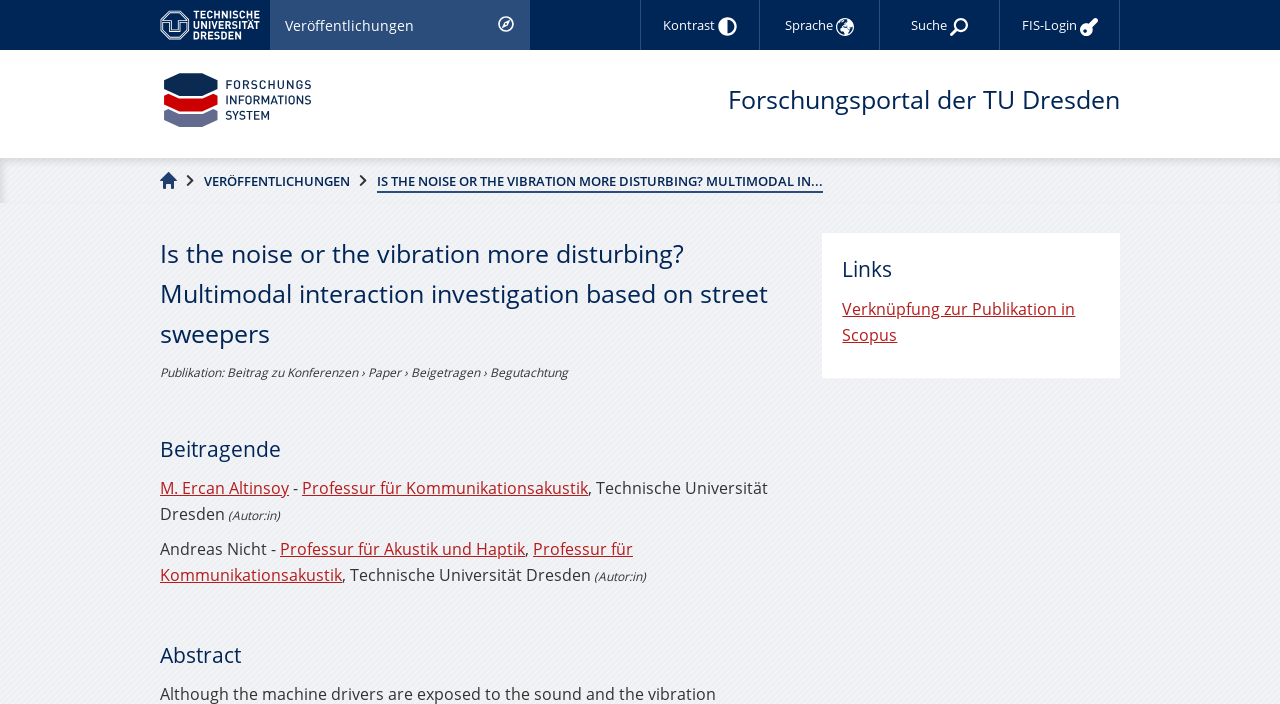Identify the main heading from the webpage and provide its text content.

Forschungsportal der TU Dresden